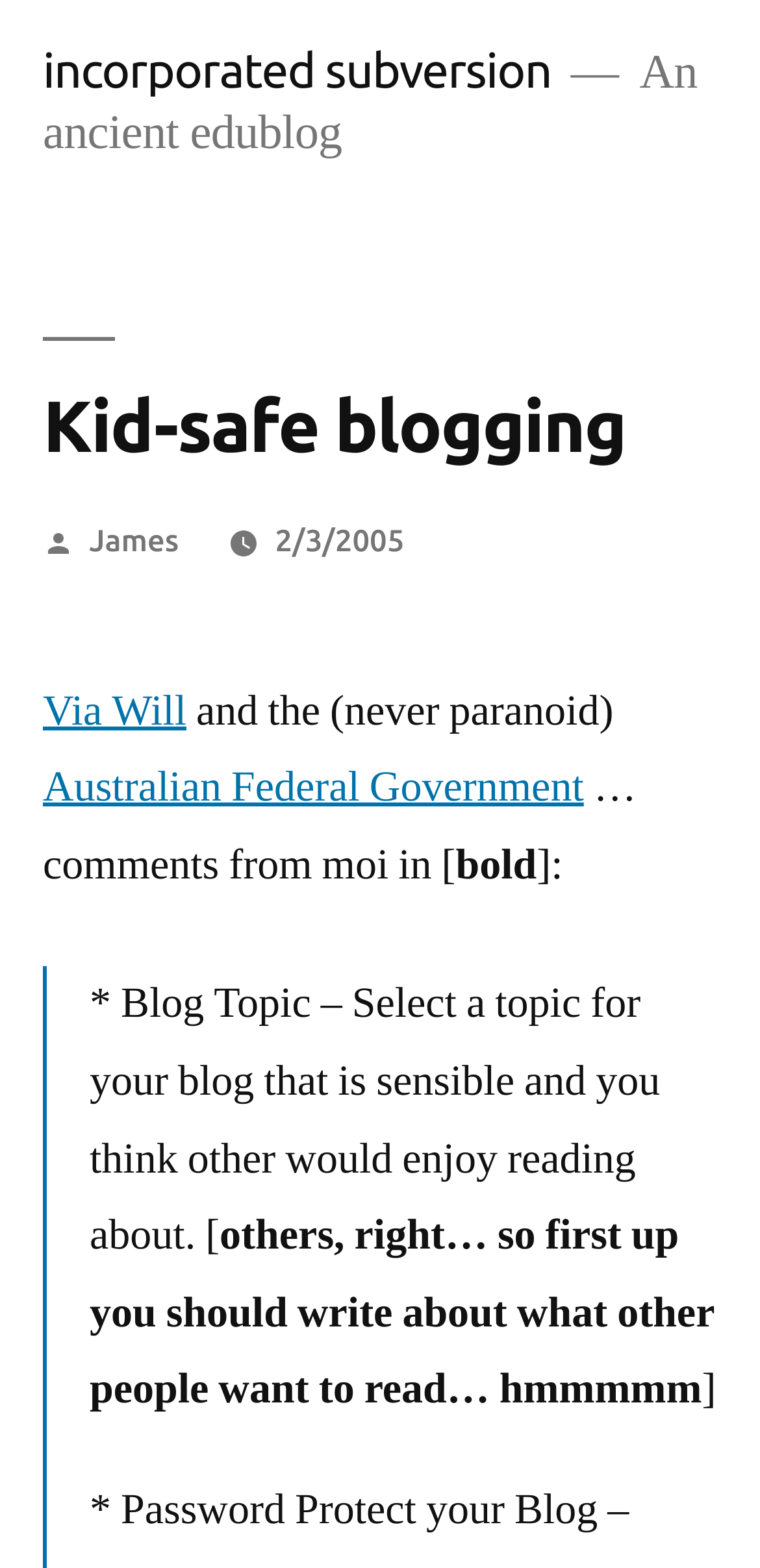What is mentioned as a consideration for selecting a blog topic?
Using the image, provide a detailed and thorough answer to the question.

According to the blog post, one consideration for selecting a blog topic is what others want to read, as mentioned in the text 'others, right… so first up you should write about what other people want to read… hmmmmm'.